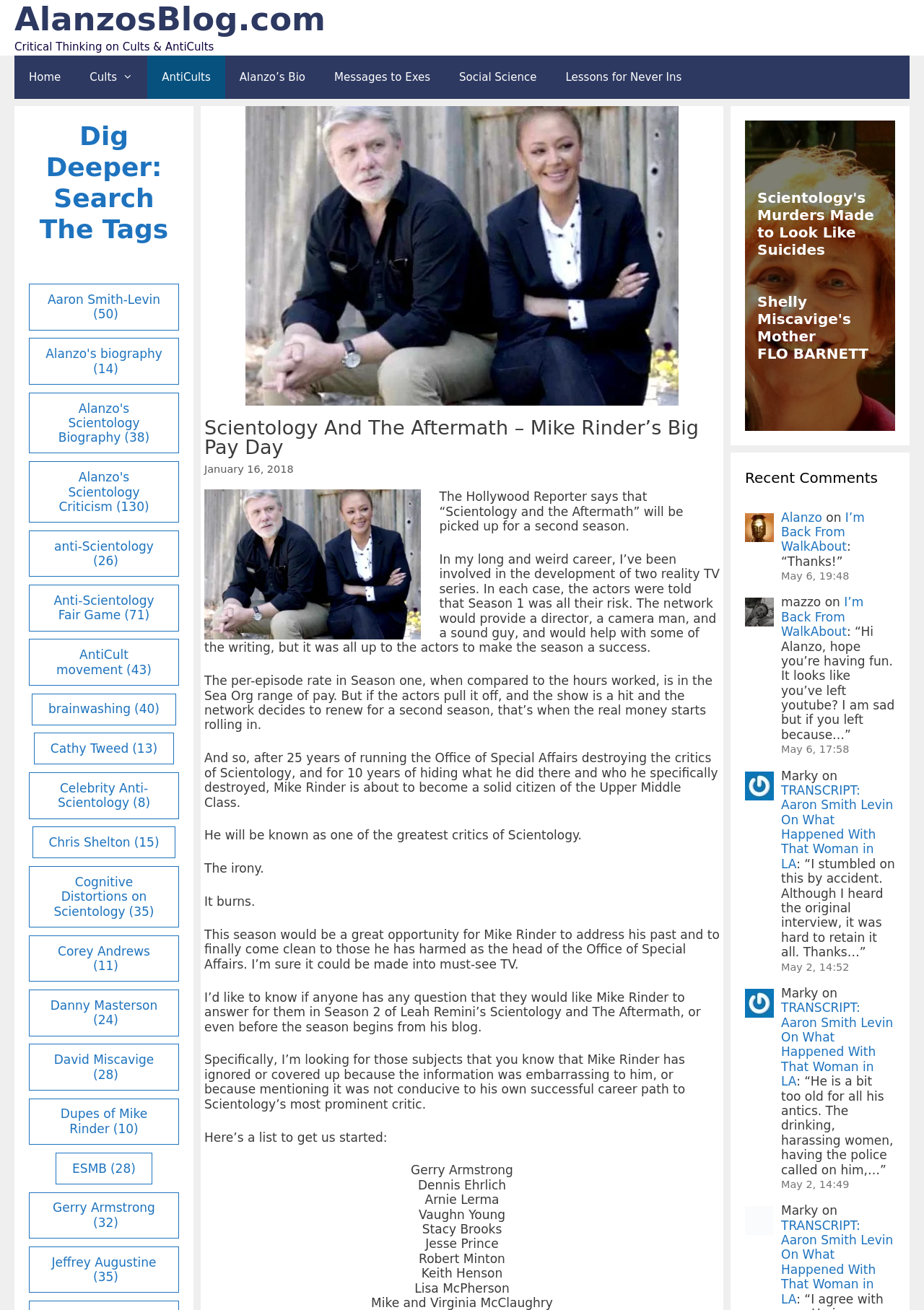Please answer the following question using a single word or phrase: 
What is the purpose of Season 2 of Scientology and the Aftermath?

To address Mike Rinder's past